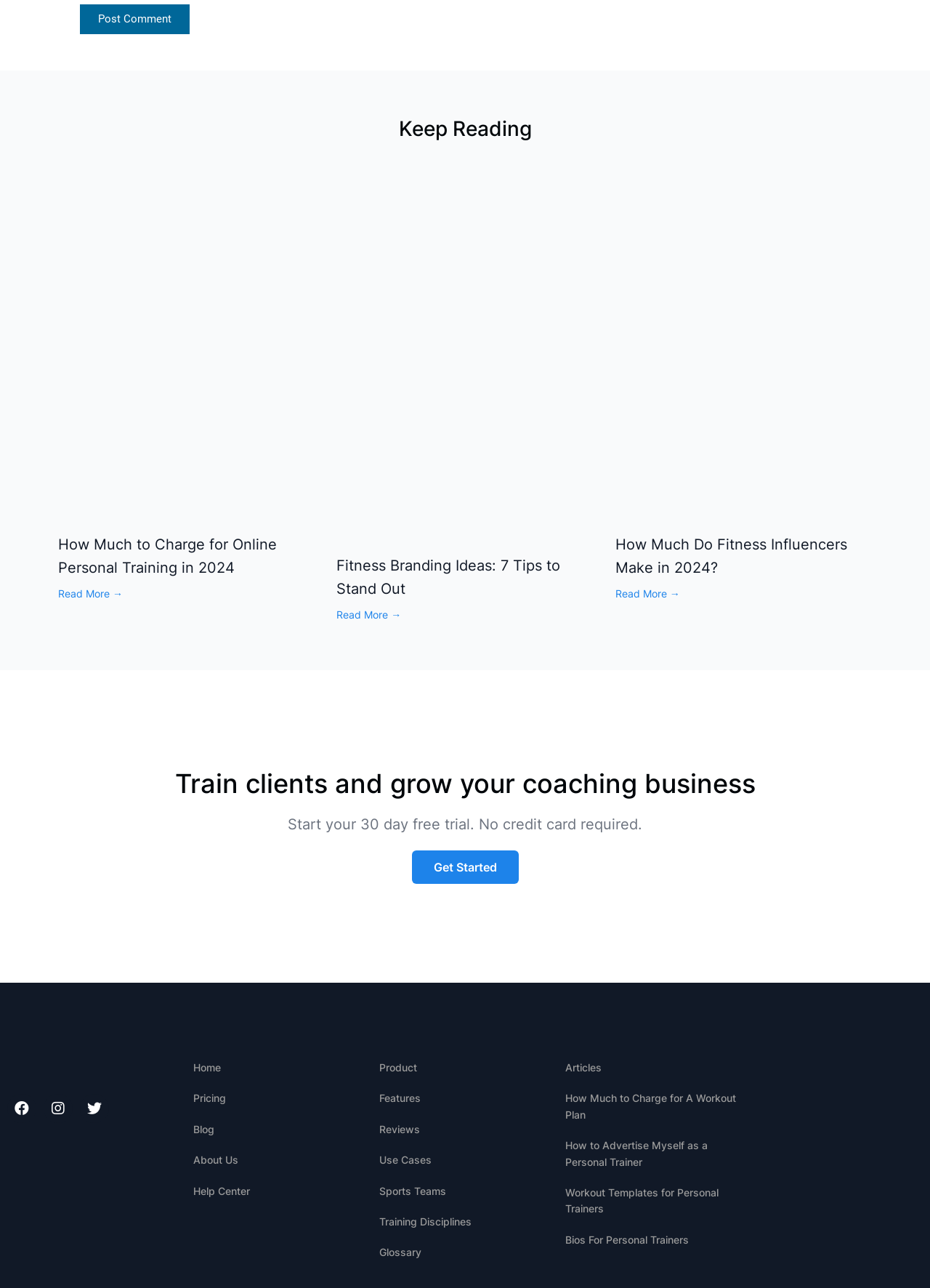Find the bounding box coordinates for the HTML element described as: "Workout Templates for Personal Trainers". The coordinates should consist of four float values between 0 and 1, i.e., [left, top, right, bottom].

[0.608, 0.921, 0.773, 0.943]